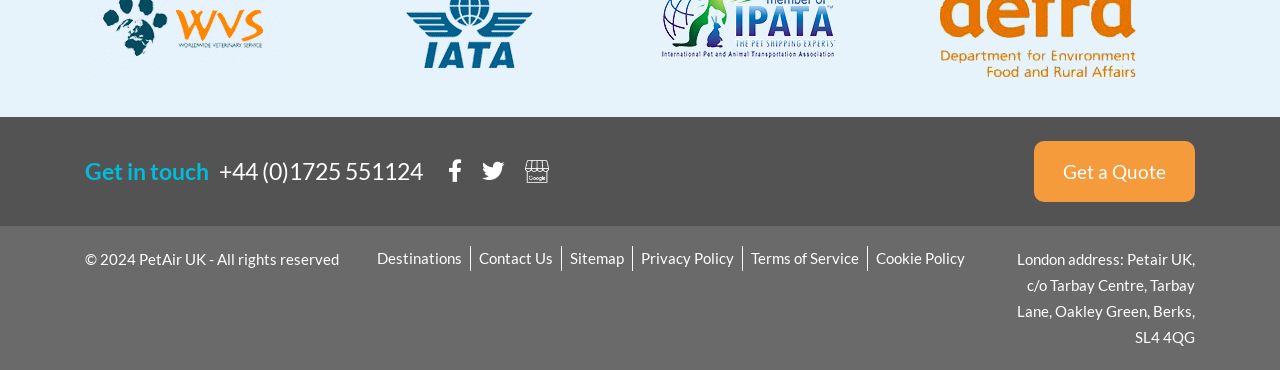Identify the coordinates of the bounding box for the element described below: "Email Marketing Info". Return the coordinates as four float numbers between 0 and 1: [left, top, right, bottom].

None